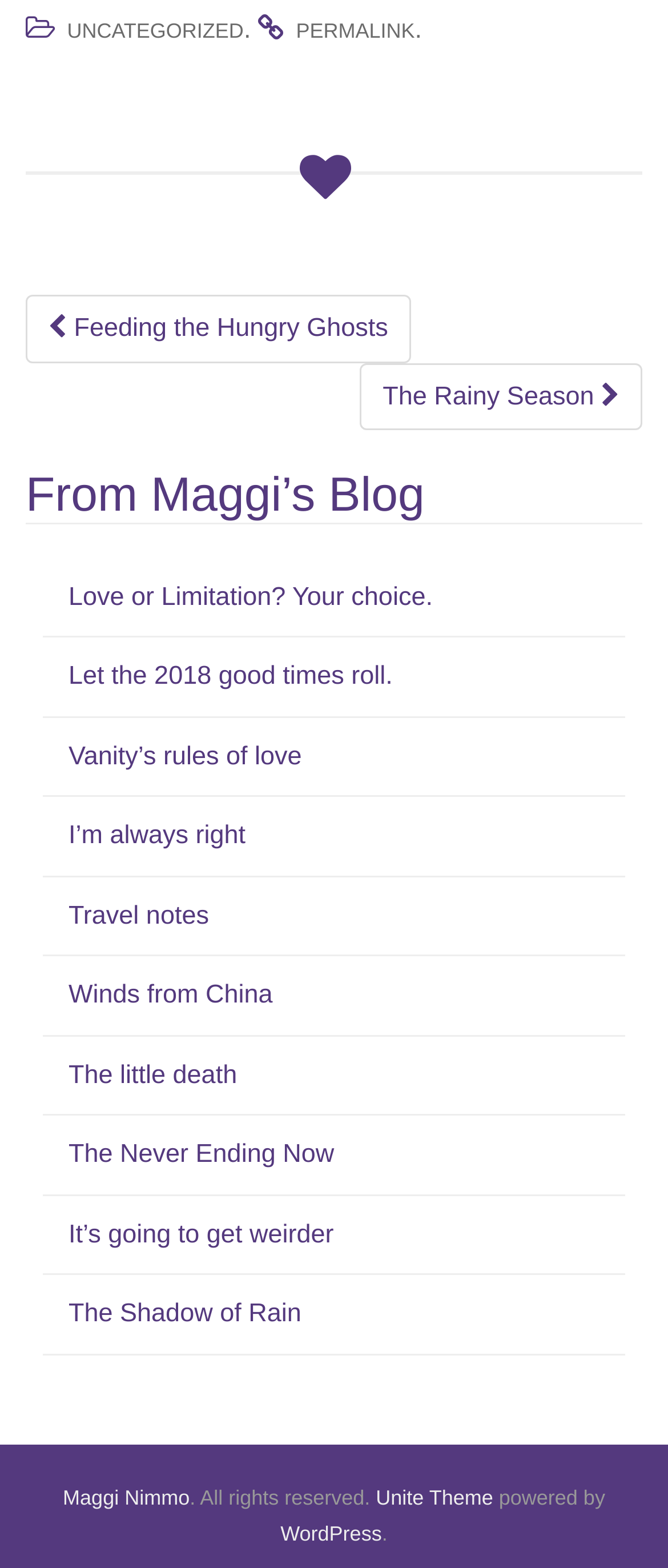Please identify the bounding box coordinates of the clickable element to fulfill the following instruction: "Click on 'Feeding the Hungry Ghosts'". The coordinates should be four float numbers between 0 and 1, i.e., [left, top, right, bottom].

[0.038, 0.188, 0.614, 0.232]